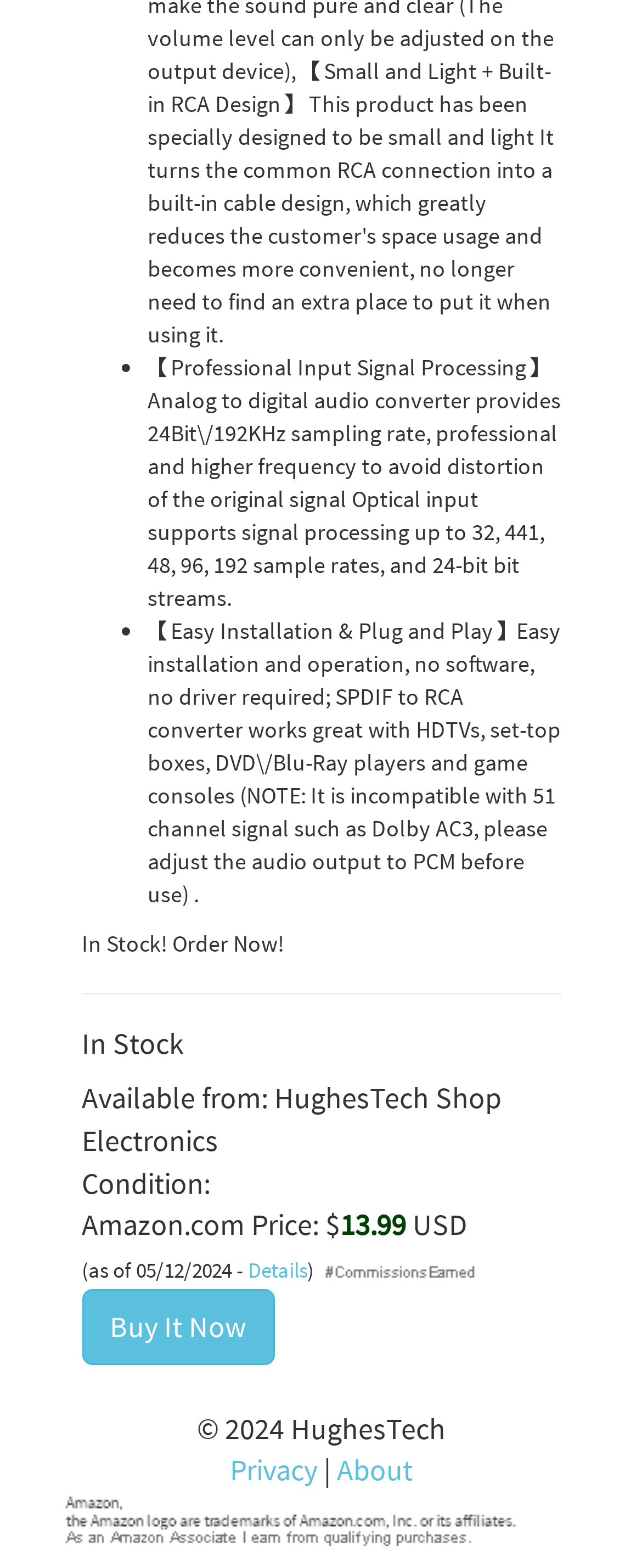Who is the seller of the product?
Refer to the screenshot and respond with a concise word or phrase.

HughesTech Shop Electronics